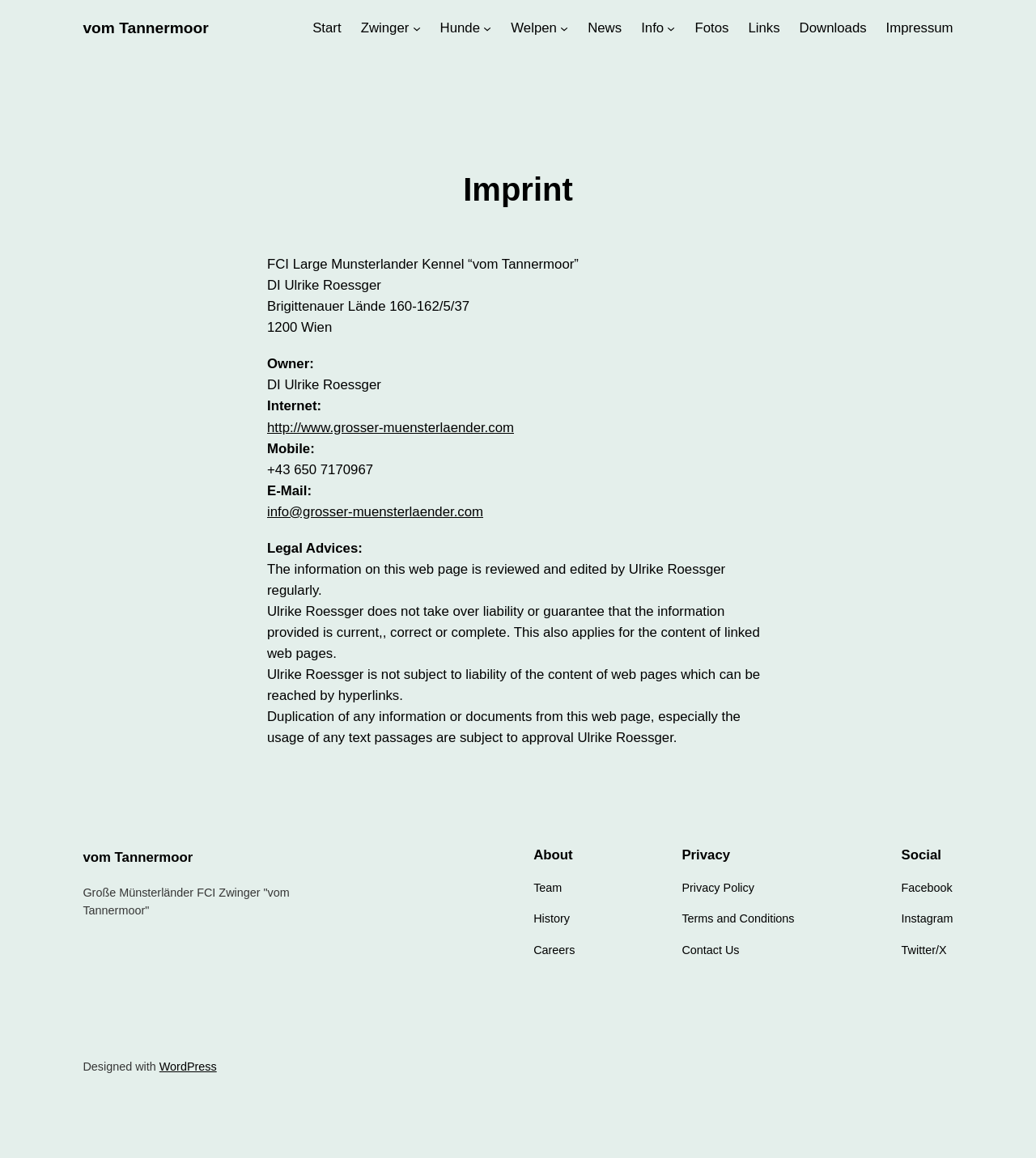Please determine the bounding box coordinates of the section I need to click to accomplish this instruction: "open the Facebook page".

[0.87, 0.759, 0.919, 0.775]